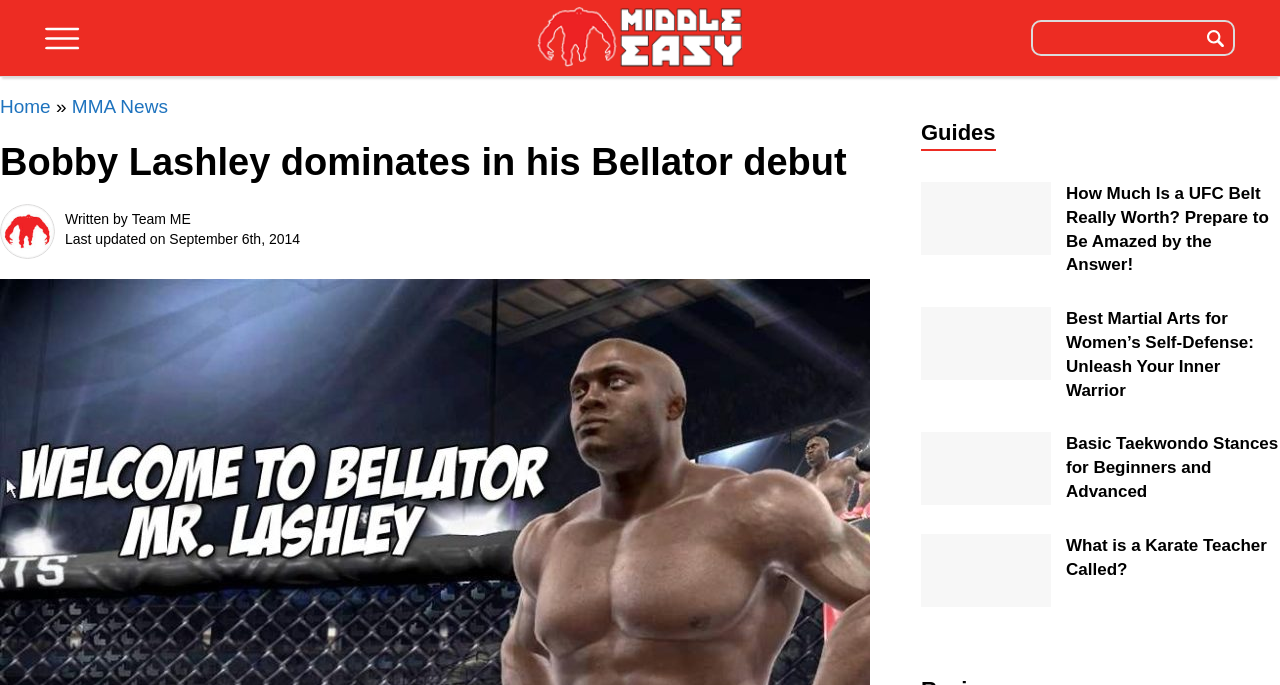Analyze the image and deliver a detailed answer to the question: What type of content is listed below the main article?

I noticed a heading element with the text 'Guides' below the main article, and below that, there are several article elements with links and images, which suggests that the content listed is a collection of guides.